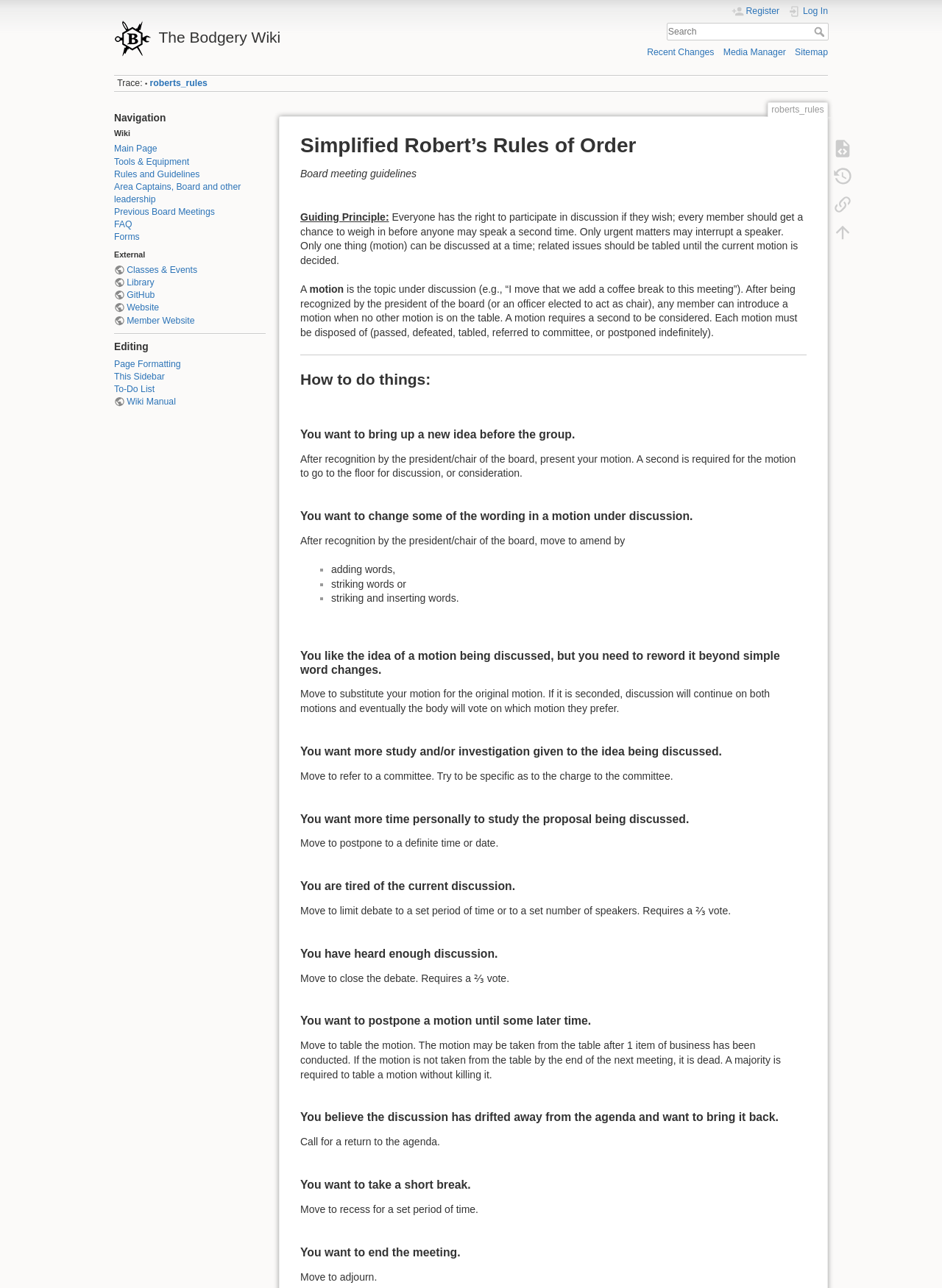Please provide the bounding box coordinates for the element that needs to be clicked to perform the following instruction: "View recent changes". The coordinates should be given as four float numbers between 0 and 1, i.e., [left, top, right, bottom].

[0.687, 0.037, 0.758, 0.045]